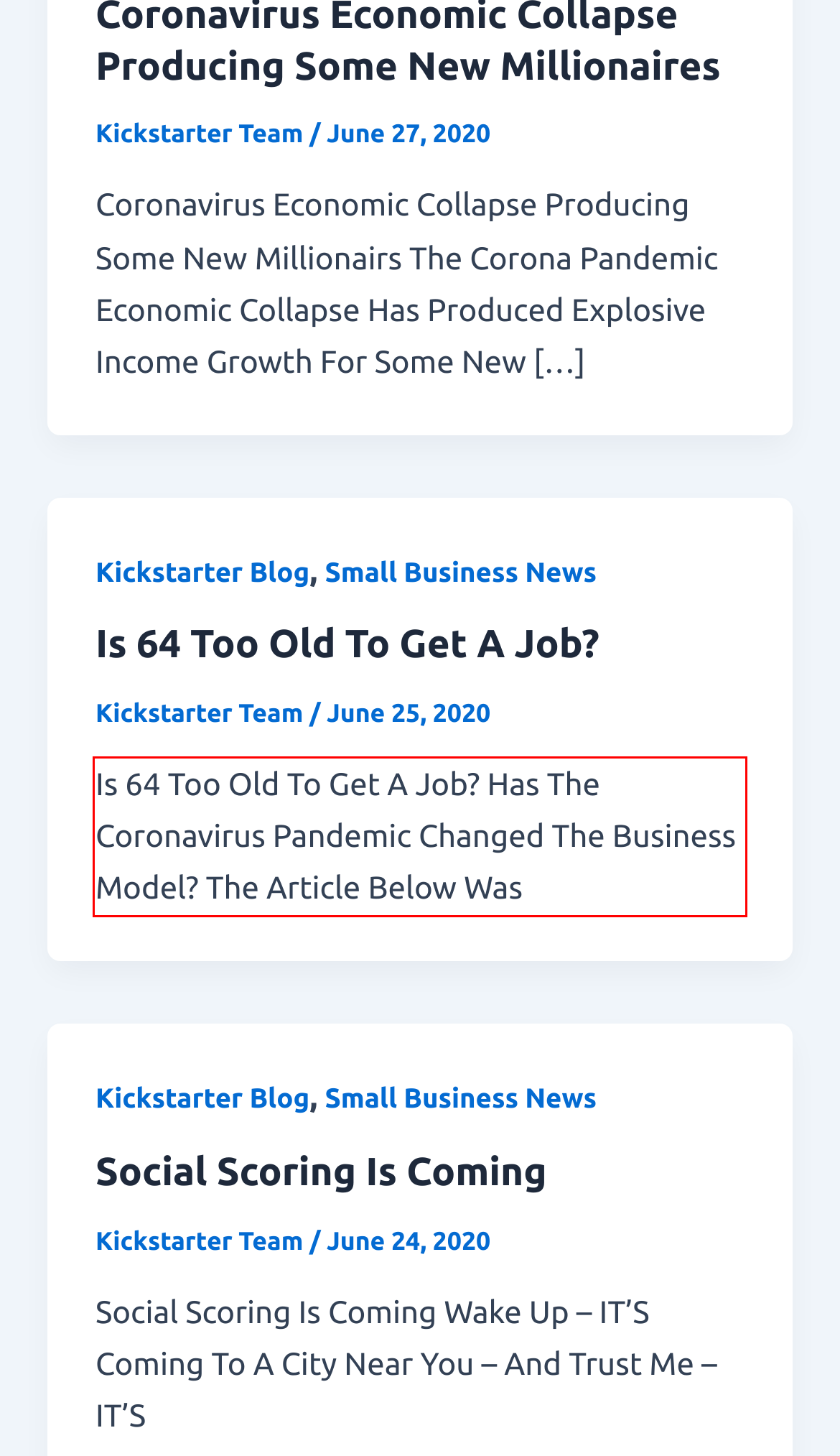Examine the webpage screenshot, find the red bounding box, and extract the text content within this marked area.

Is 64 Too Old To Get A Job? Has The Coronavirus Pandemic Changed The Business Model? The Article Below Was